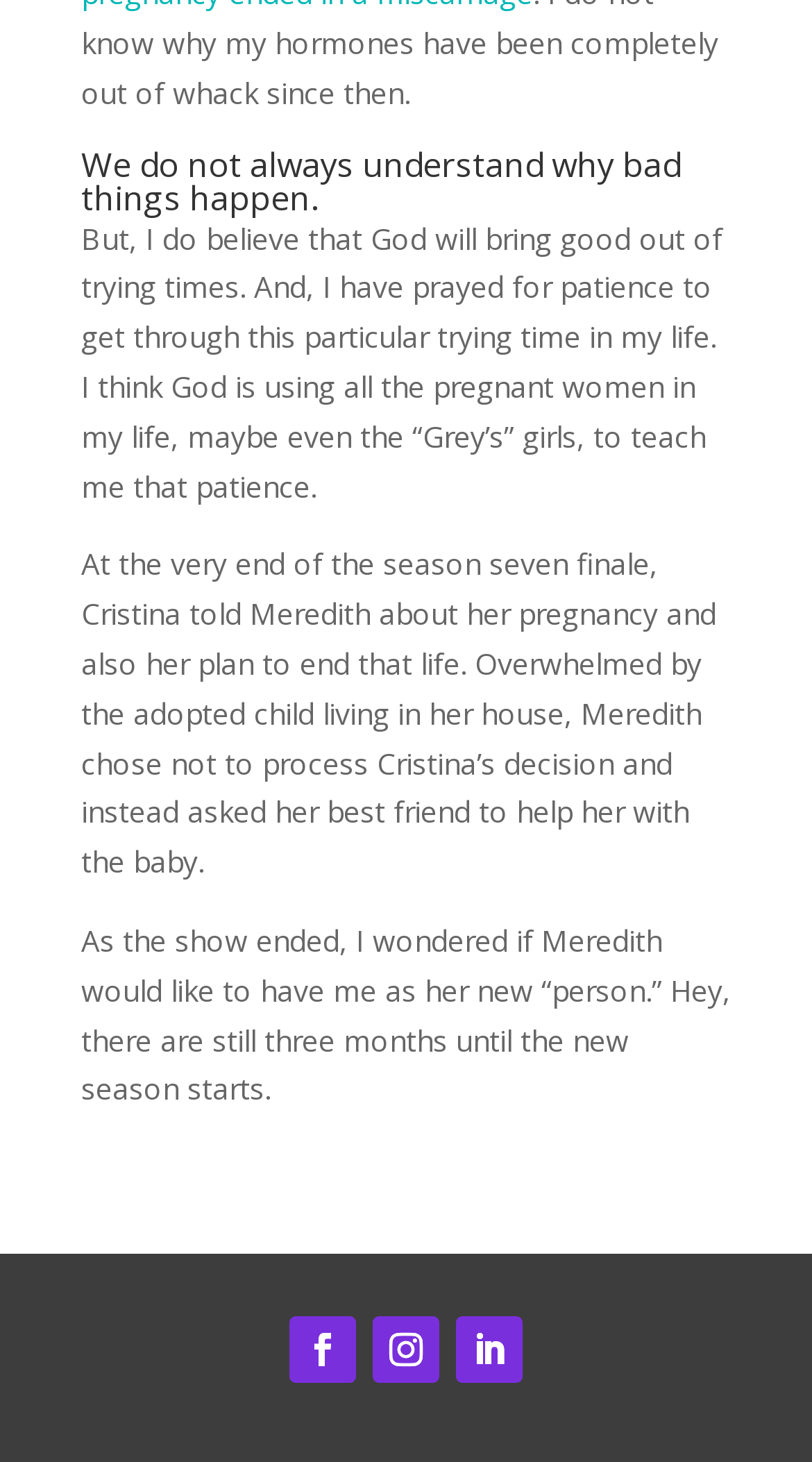What is the topic of the author's reflection?
Provide an in-depth and detailed explanation in response to the question.

The author is reflecting on the importance of patience, specifically in the context of dealing with trying times, and how God is teaching them patience through the pregnant women in their life.